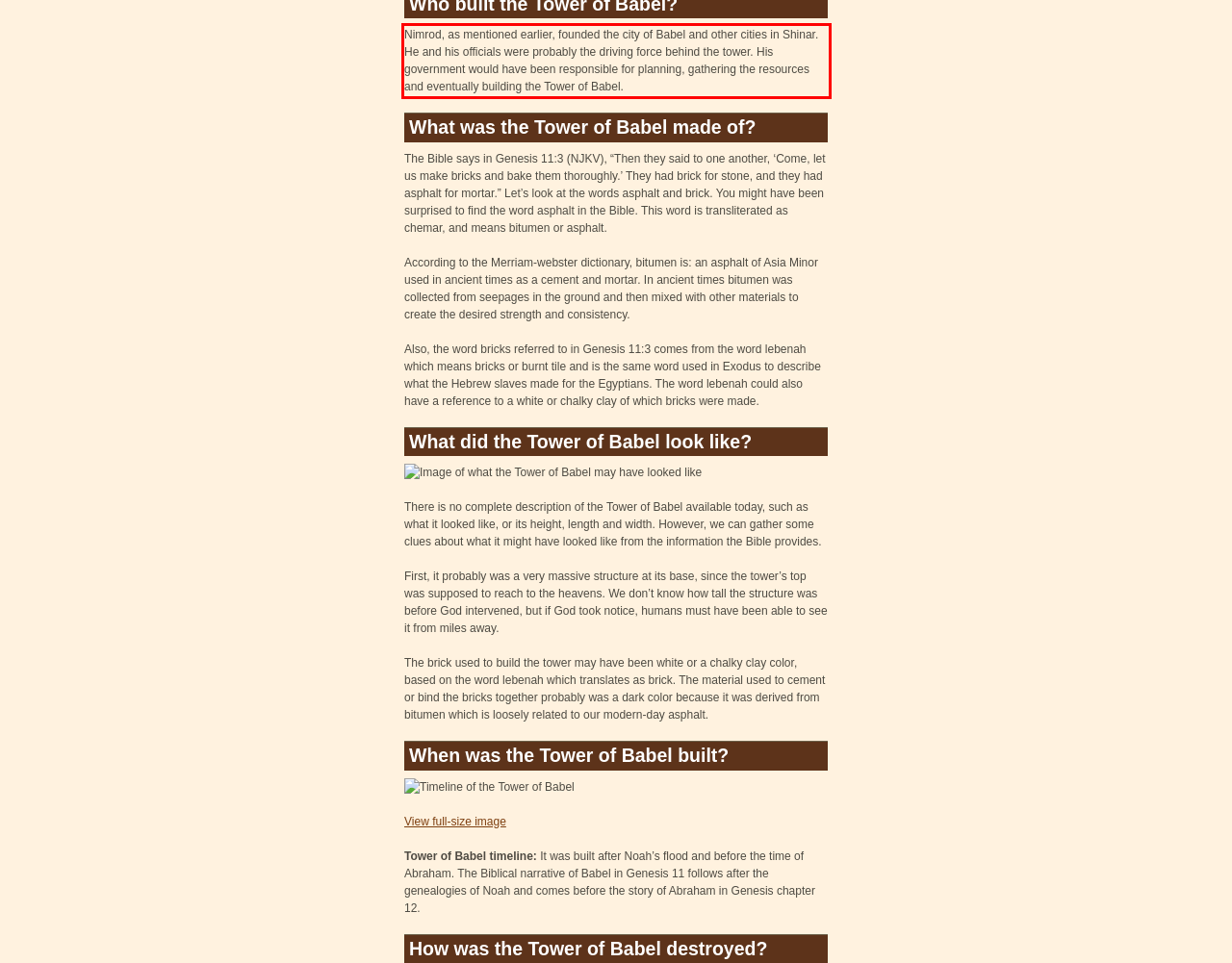Given a webpage screenshot with a red bounding box, perform OCR to read and deliver the text enclosed by the red bounding box.

Nimrod, as mentioned earlier, founded the city of Babel and other cities in Shinar. He and his officials were probably the driving force behind the tower. His government would have been responsible for planning, gathering the resources and eventually building the Tower of Babel.